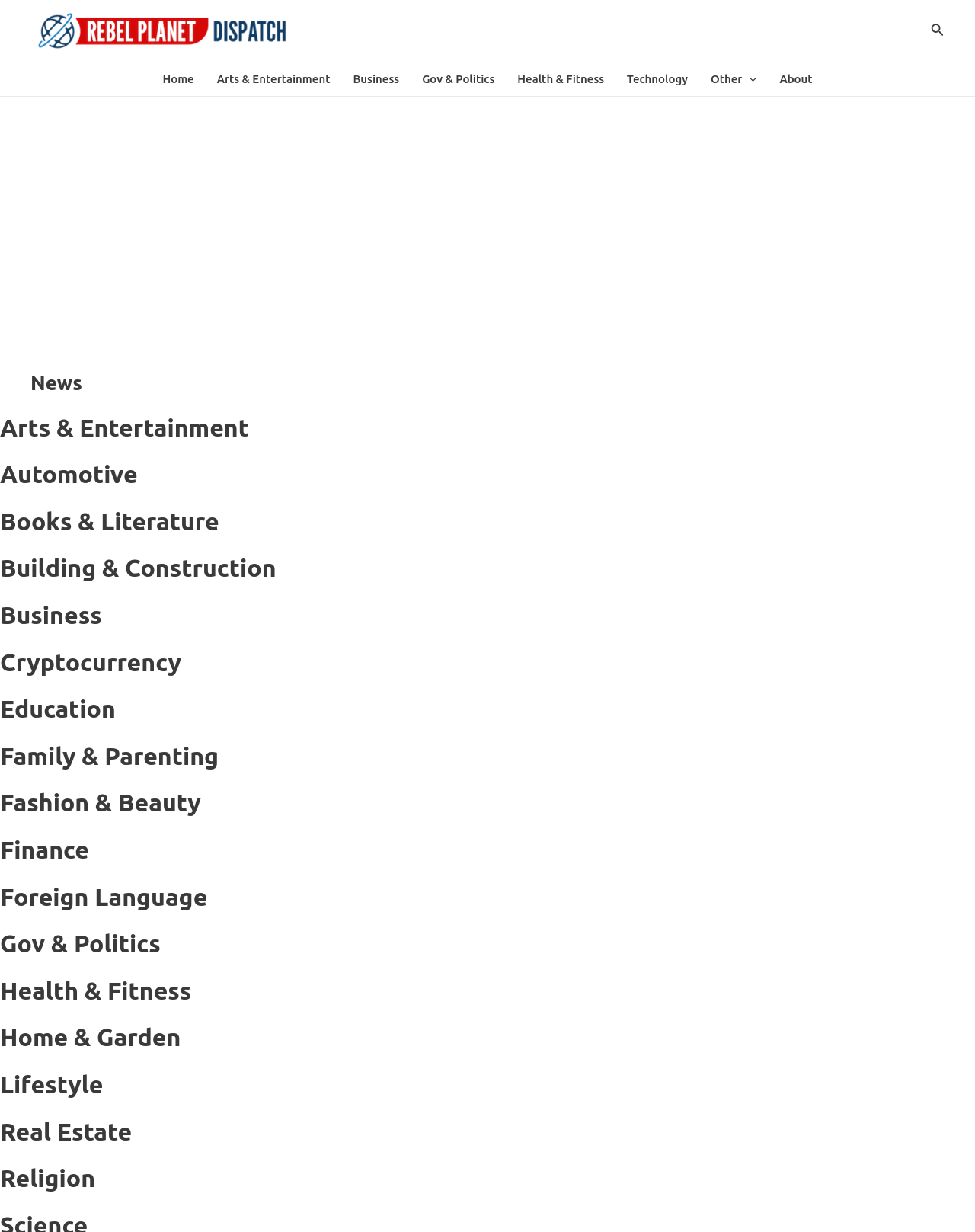Find the bounding box coordinates for the UI element whose description is: "Business". The coordinates should be four float numbers between 0 and 1, in the format [left, top, right, bottom].

[0.35, 0.051, 0.421, 0.078]